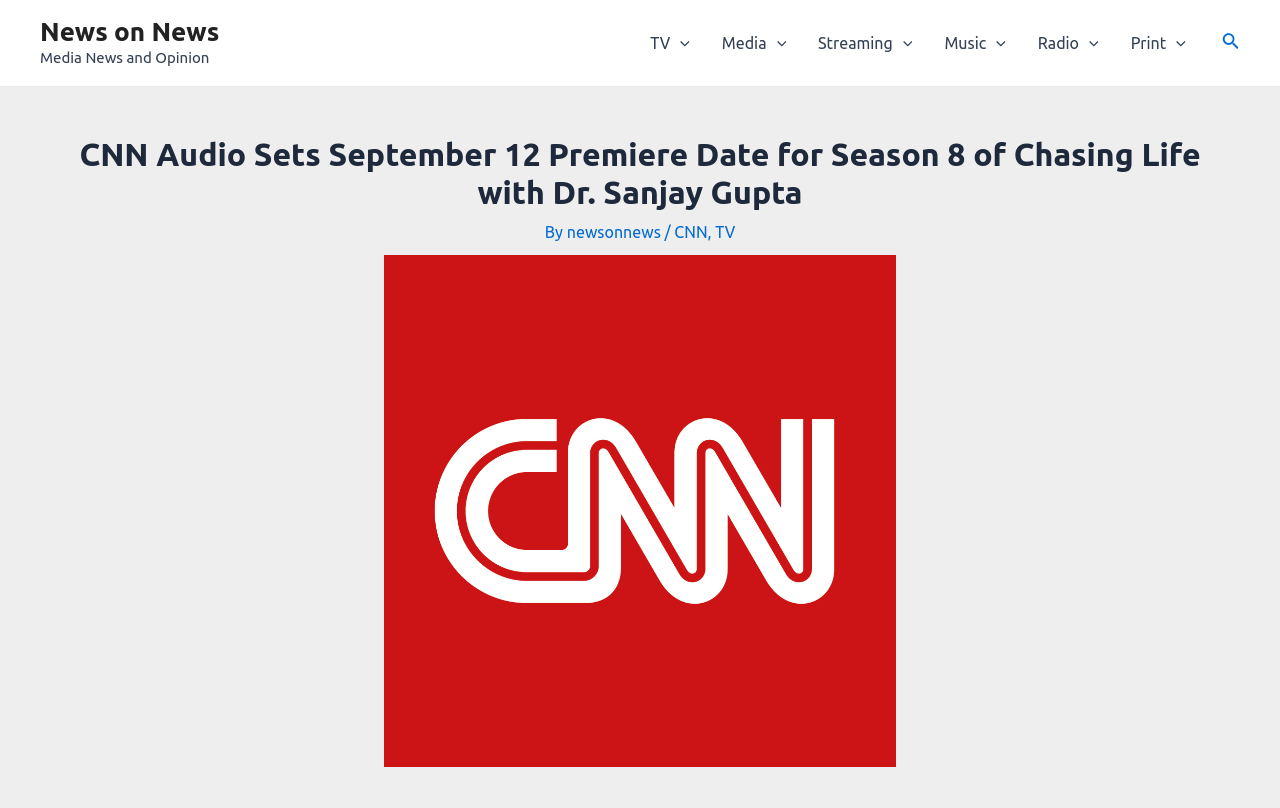Determine the bounding box coordinates for the area that should be clicked to carry out the following instruction: "Search using search icon".

[0.955, 0.038, 0.969, 0.068]